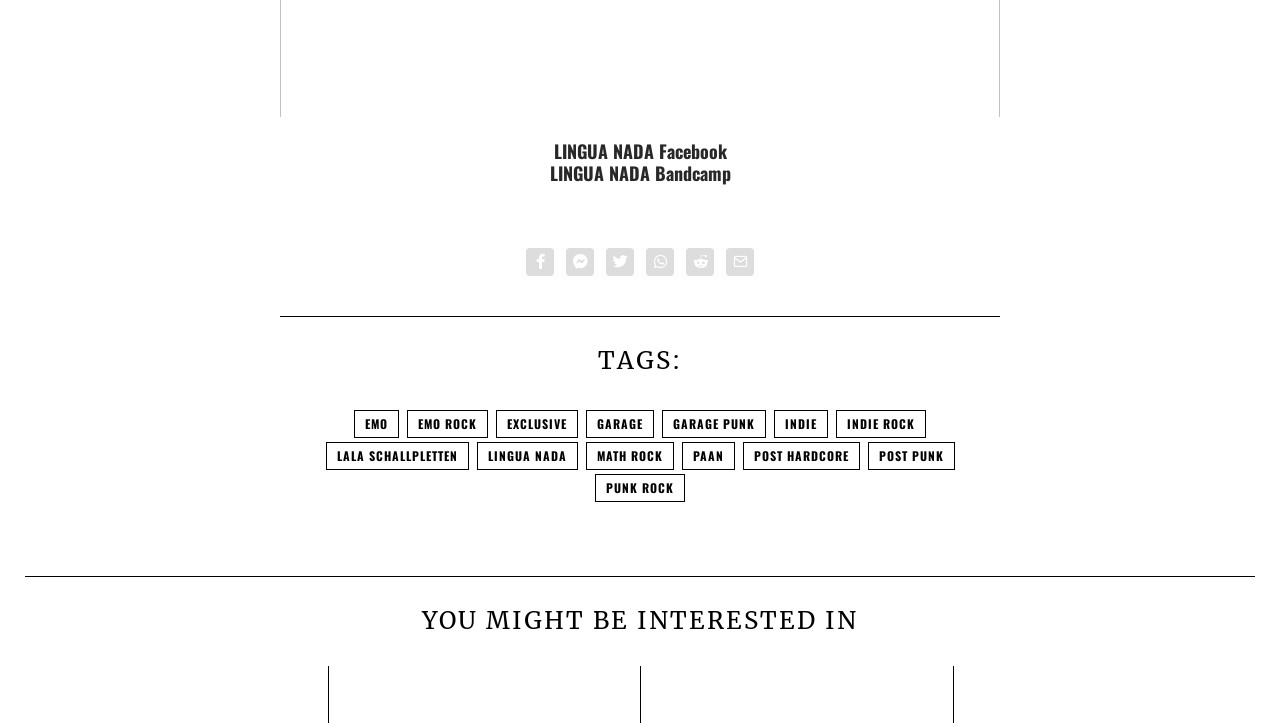Determine the bounding box coordinates for the area you should click to complete the following instruction: "View EMO ROCK tag".

[0.318, 0.567, 0.381, 0.606]